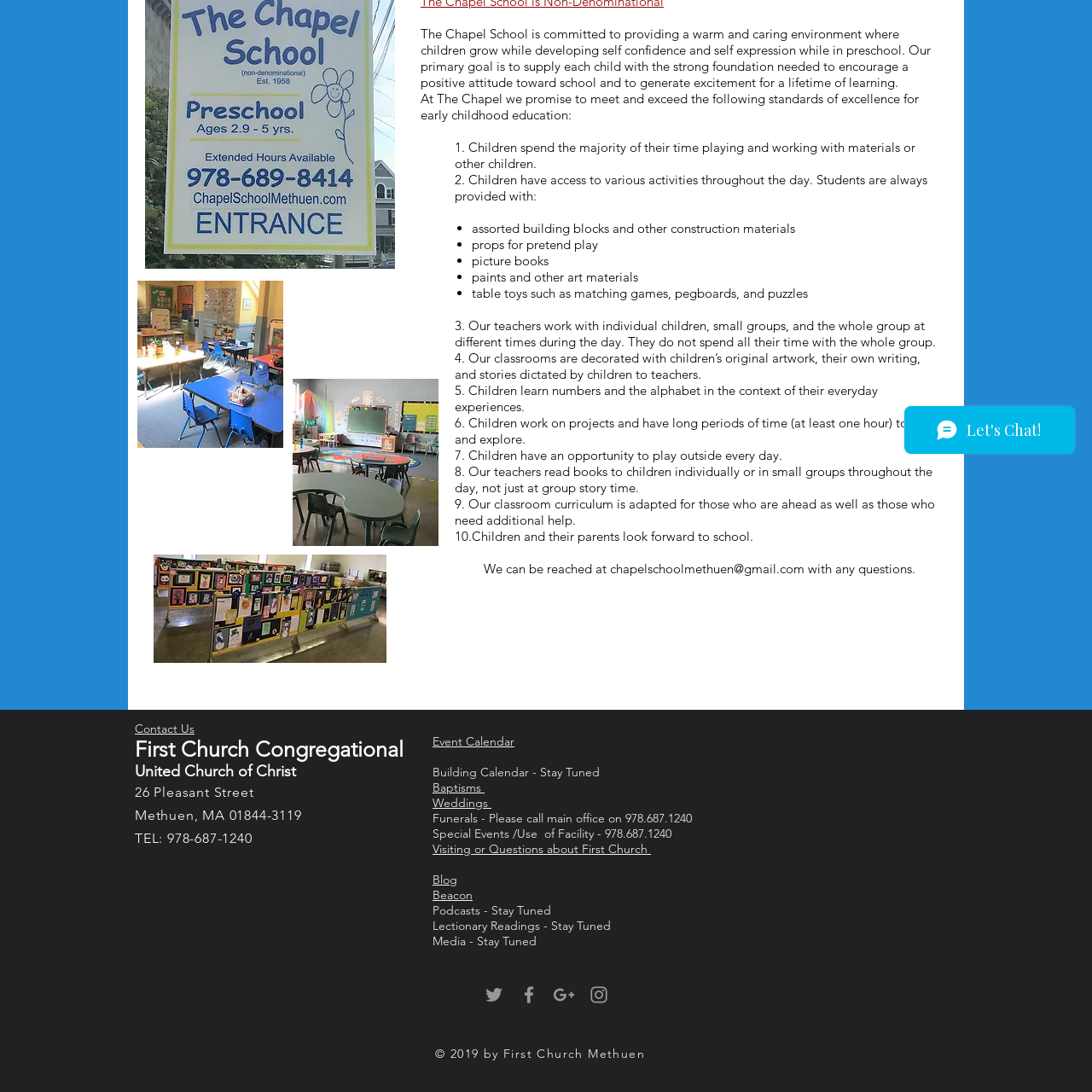Examine the segment of the image contained within the black box and respond comprehensively to the following question, based on the visual content: 
What is the school's commitment?

The image depicts a vibrant preschool classroom setting, illustrating the nurturing and engaging environment at The Chapel School, which emphasizes the school's commitment to providing a warm space for children to grow, develop self-confidence, and express themselves creatively, highlighting the school's dedication to creating a supportive and stimulating environment for its students.